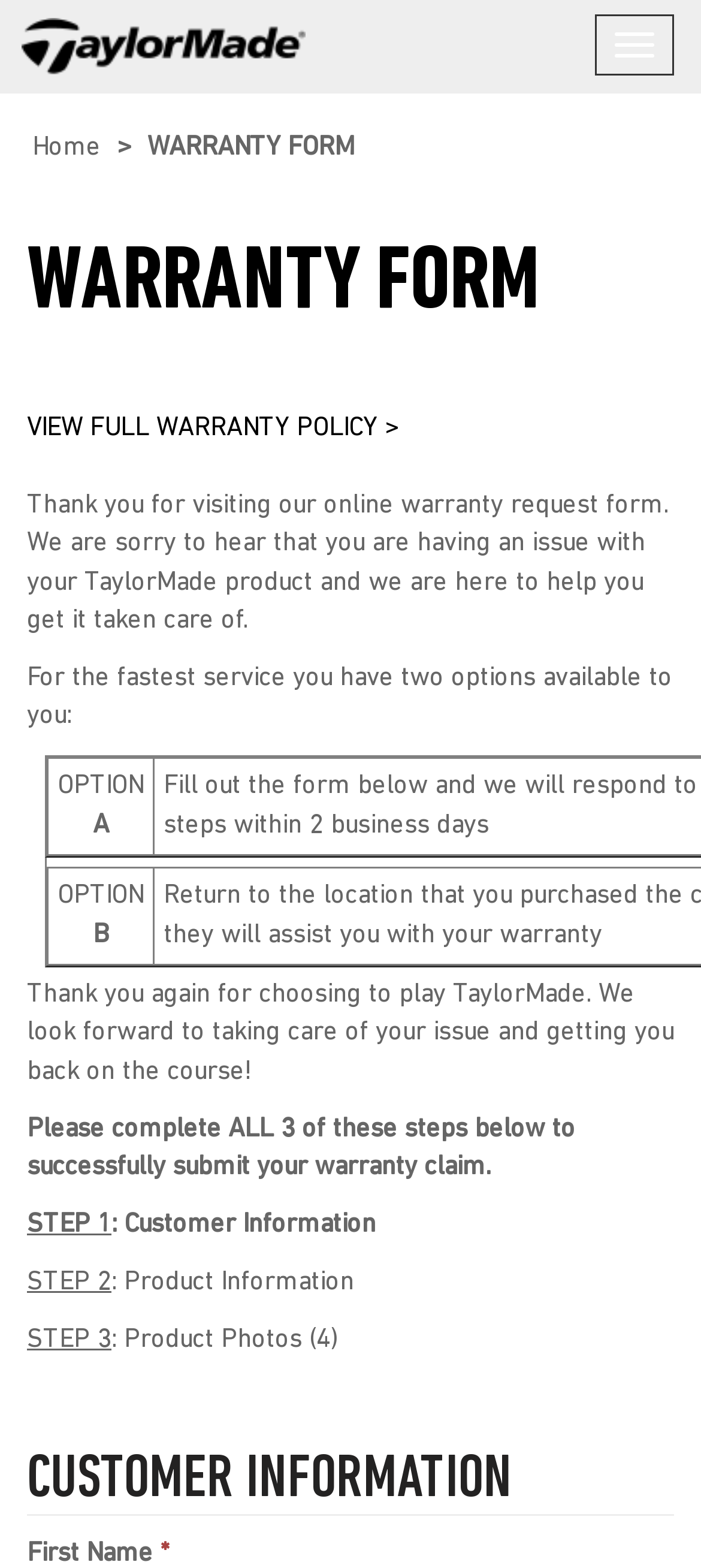Using the description "Home", locate and provide the bounding box of the UI element.

[0.046, 0.086, 0.144, 0.103]